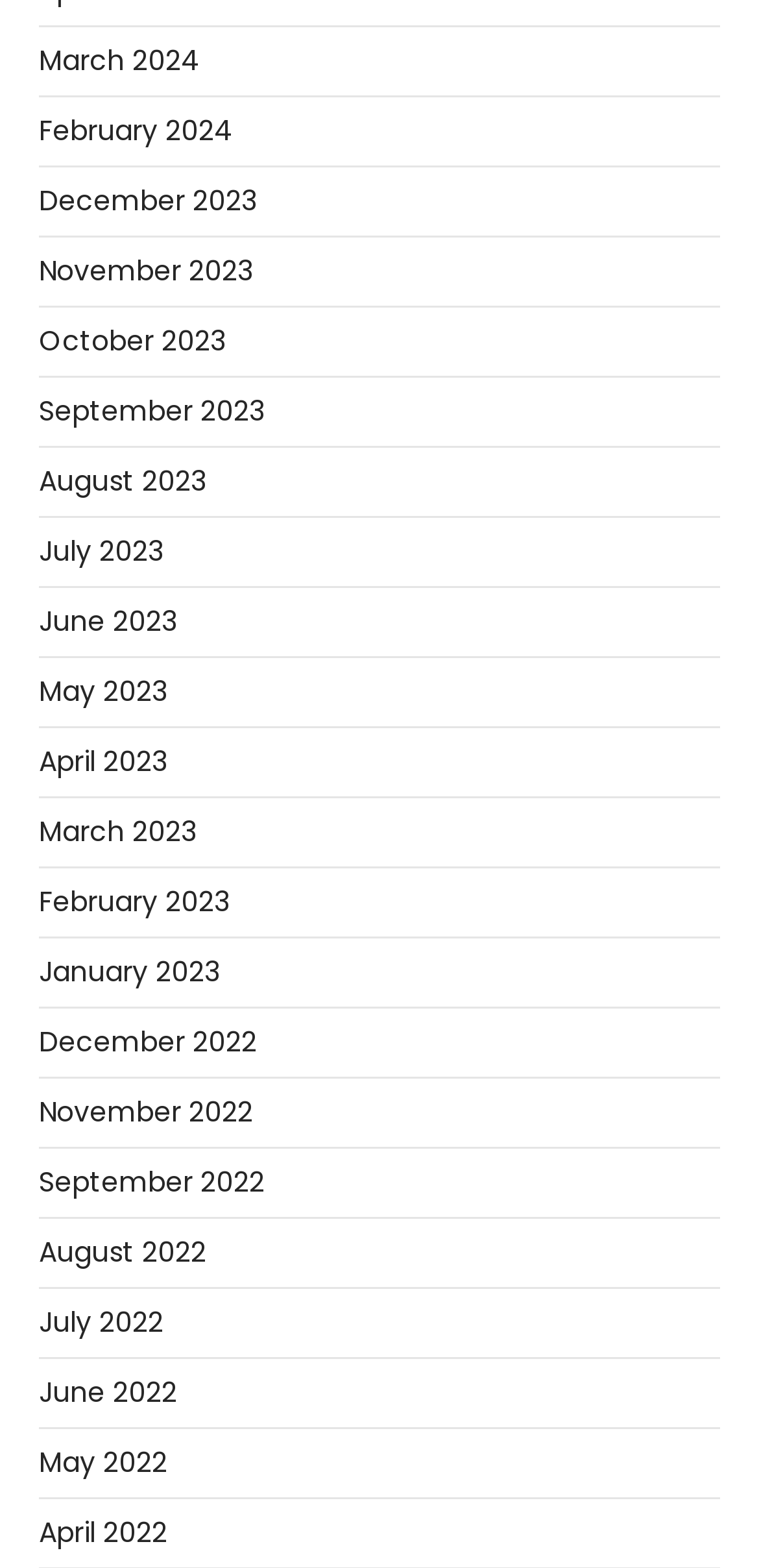Utilize the details in the image to give a detailed response to the question: What is the earliest month listed?

By examining the list of links, I can see that the earliest month listed is April 2022, which is the last link in the list.